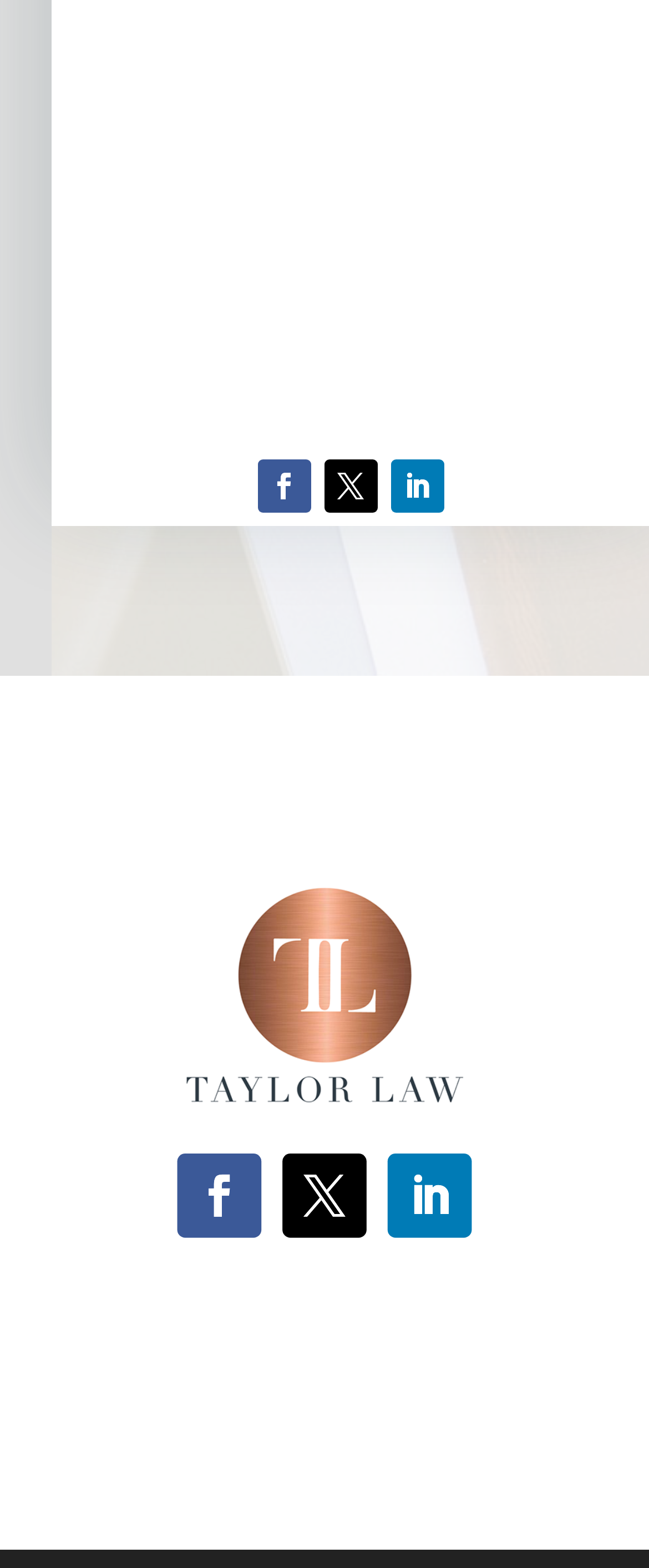Please specify the bounding box coordinates for the clickable region that will help you carry out the instruction: "click the first icon".

[0.396, 0.293, 0.478, 0.327]